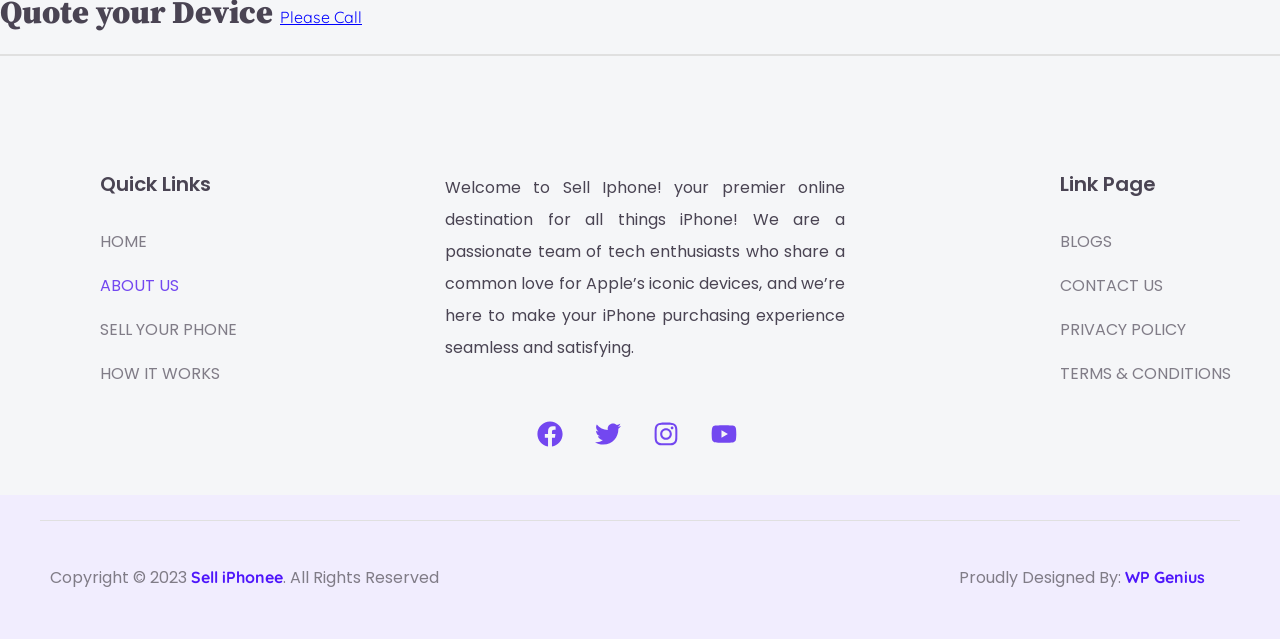Pinpoint the bounding box coordinates of the clickable area needed to execute the instruction: "Go to the 'CONTACT US' page". The coordinates should be specified as four float numbers between 0 and 1, i.e., [left, top, right, bottom].

[0.828, 0.414, 0.973, 0.483]